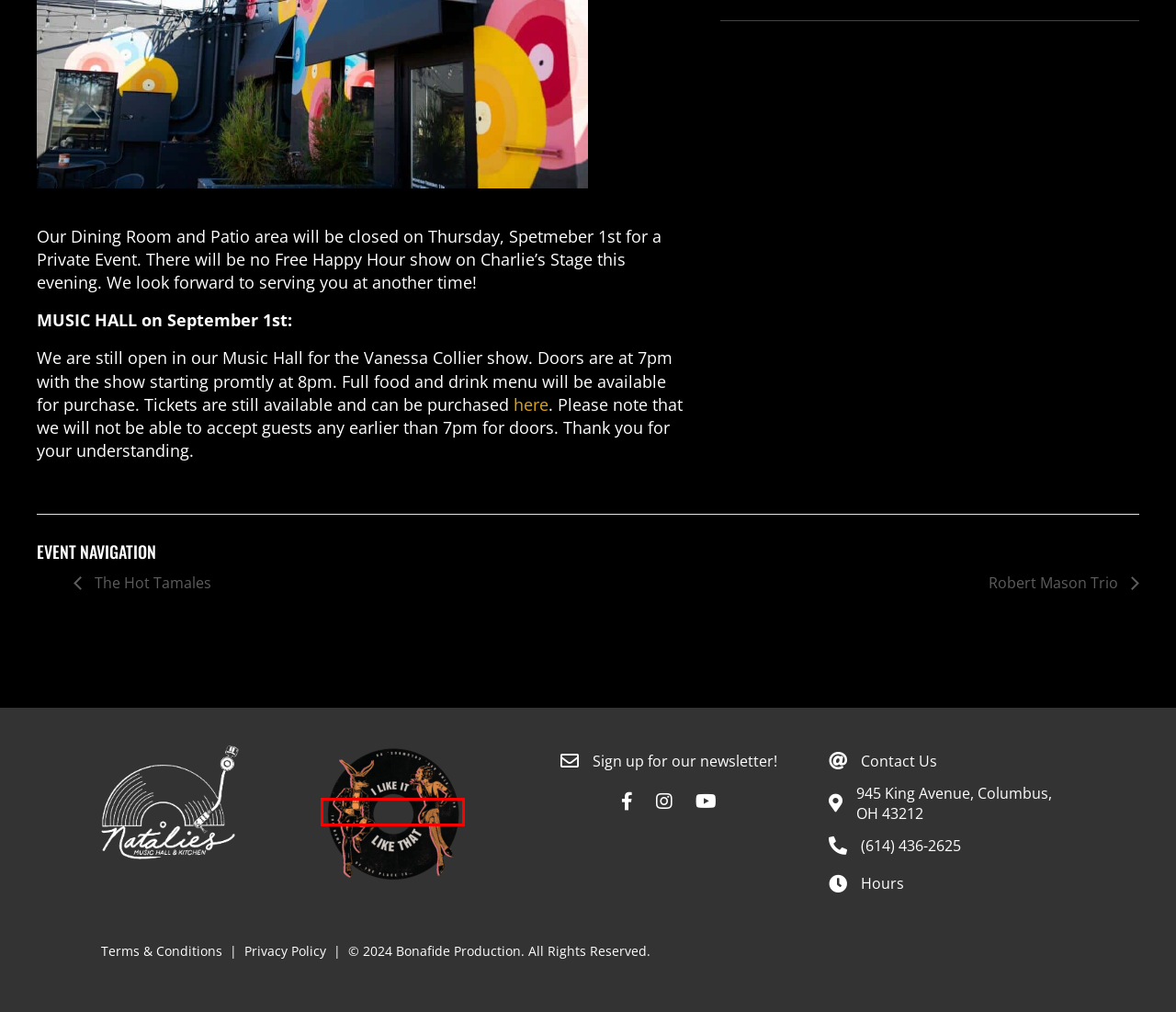You have been given a screenshot of a webpage, where a red bounding box surrounds a UI element. Identify the best matching webpage description for the page that loads after the element in the bounding box is clicked. Options include:
A. Join Our Newsletter - Natalie's Grandview
B. Robert Mason Trio - Natalie's Grandview
C. I Like It Like That Bar: Columbus Ohio bar with craft cocktails, small plates
D. Vanessa Collier with Special Guest Laura Chavez - Natalie's Grandview
E. Events from Wednesday, June 12 – Friday, June 14 – Natalie's Grandview
F. Contact Us - Natalie's Grandview
G. Menus - Natalie's Grandview
H. The Hot Tamales - Natalie's Grandview

C